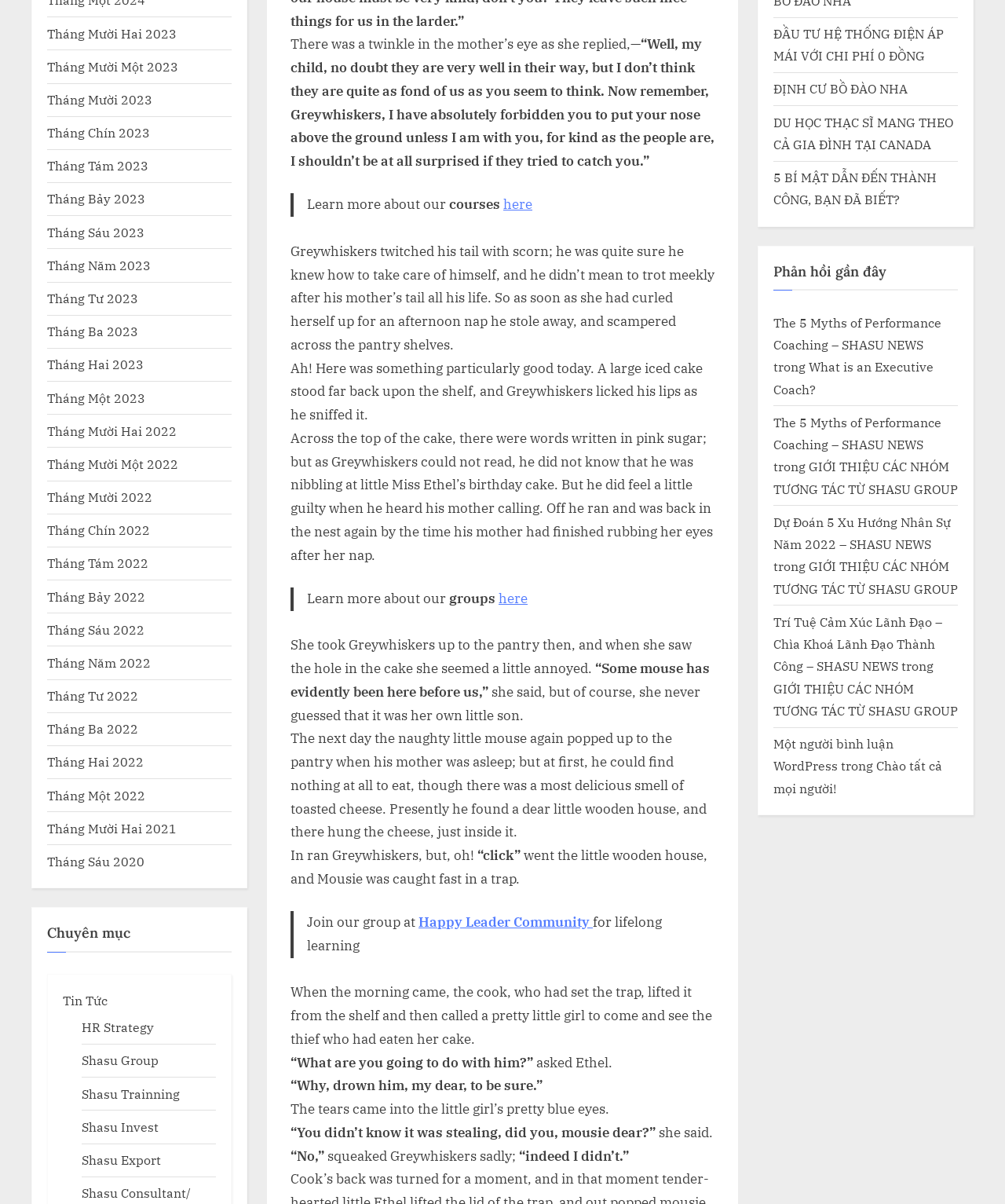Please determine the bounding box coordinates for the UI element described as: "Book Recap".

[0.182, 0.045, 0.369, 0.081]